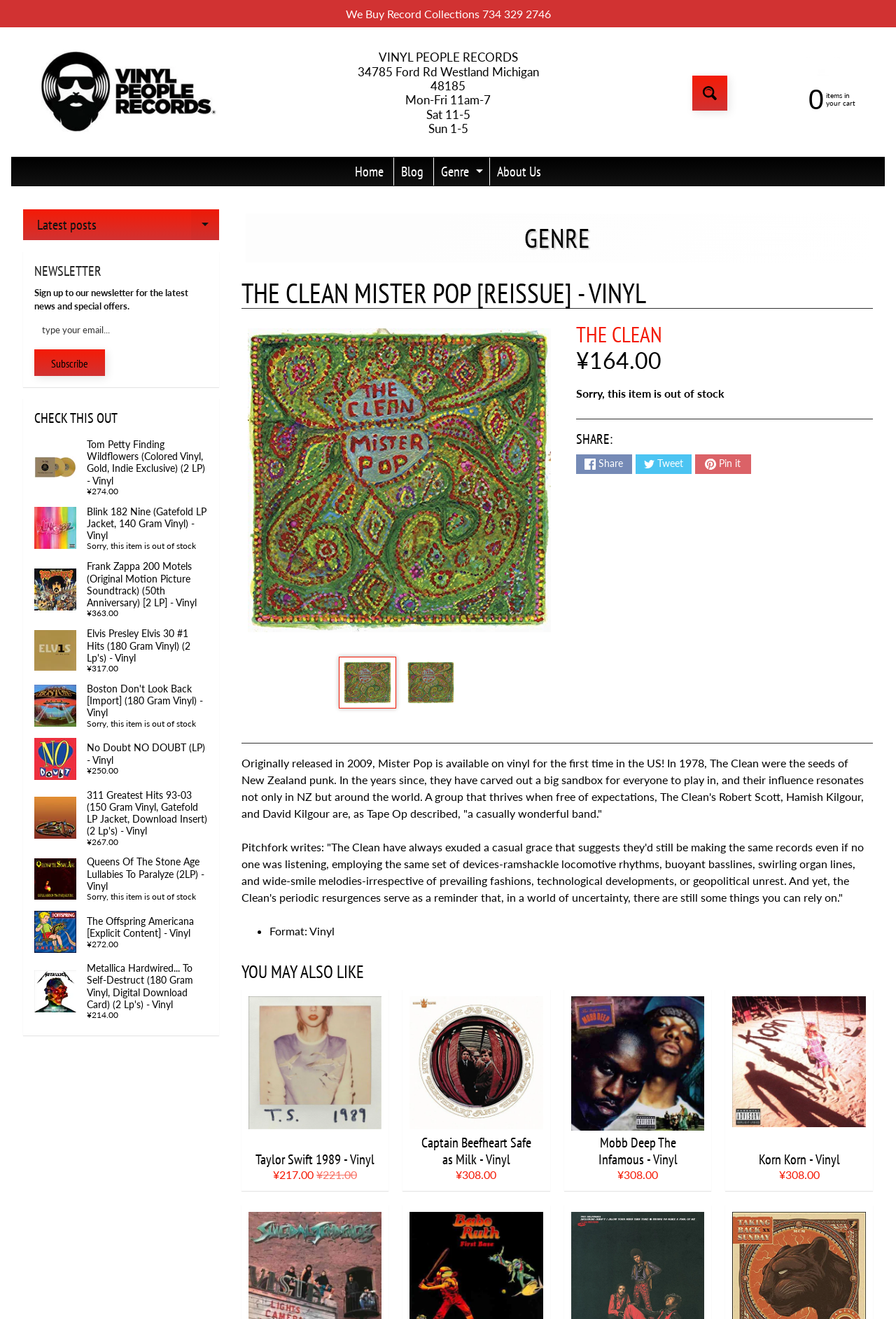Give a detailed explanation of the elements present on the webpage.

This webpage is about a vinyl record store, Vinyl People Records, with a focus on a specific album, "Mister Pop" by The Clean. At the top of the page, there is a navigation menu with links to the home page, blog, genre, and about us sections. Below this, there is a search bar and a cart icon with a link to view the cart.

On the left side of the page, there is a side menu with links to latest posts, newsletter sign-up, and a section called "Check this out" featuring various vinyl records. The main content area is divided into two sections. The top section is dedicated to "Mister Pop" by The Clean, with a heading, a brief description, and a price tag of ¥164.00. There are also links to share the item on social media and a "Sorry, this item is out of stock" notice.

Below this, there is a section with a heading "You may also like" featuring four vinyl records with images, prices, and links to view more information. These records are by Taylor Swift, Captain Beefheart, Mobb Deep, and Korn.

Throughout the page, there are various links and buttons to navigate to different sections of the website, view more information about the vinyl records, and sign up for the newsletter.